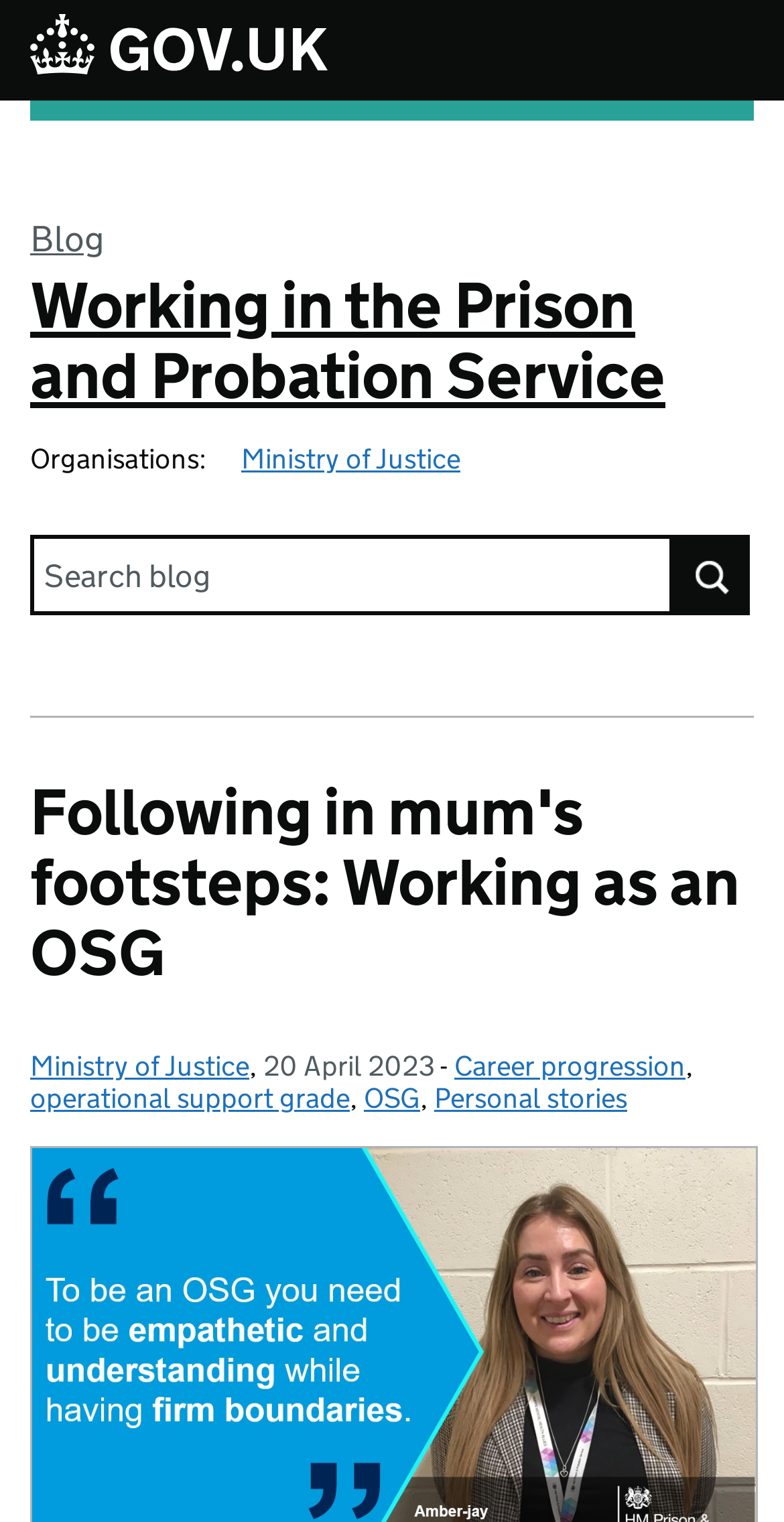Refer to the screenshot and give an in-depth answer to this question: What is the date of the post?

I found the answer by looking at the time element, which contains the date '20 April 2023', so the date of the post is 20 April 2023.